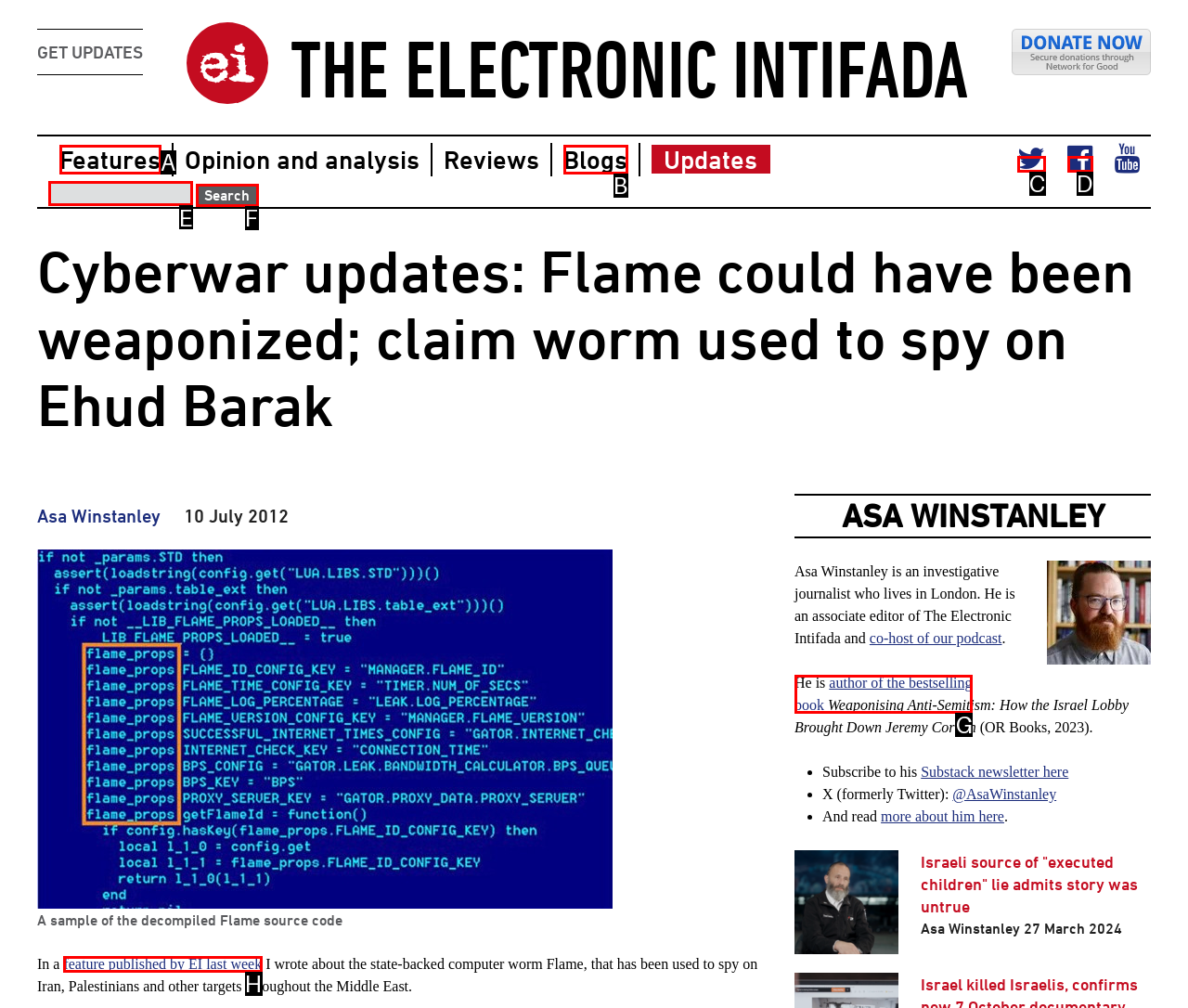Which HTML element should be clicked to complete the task: Search for something? Answer with the letter of the corresponding option.

E